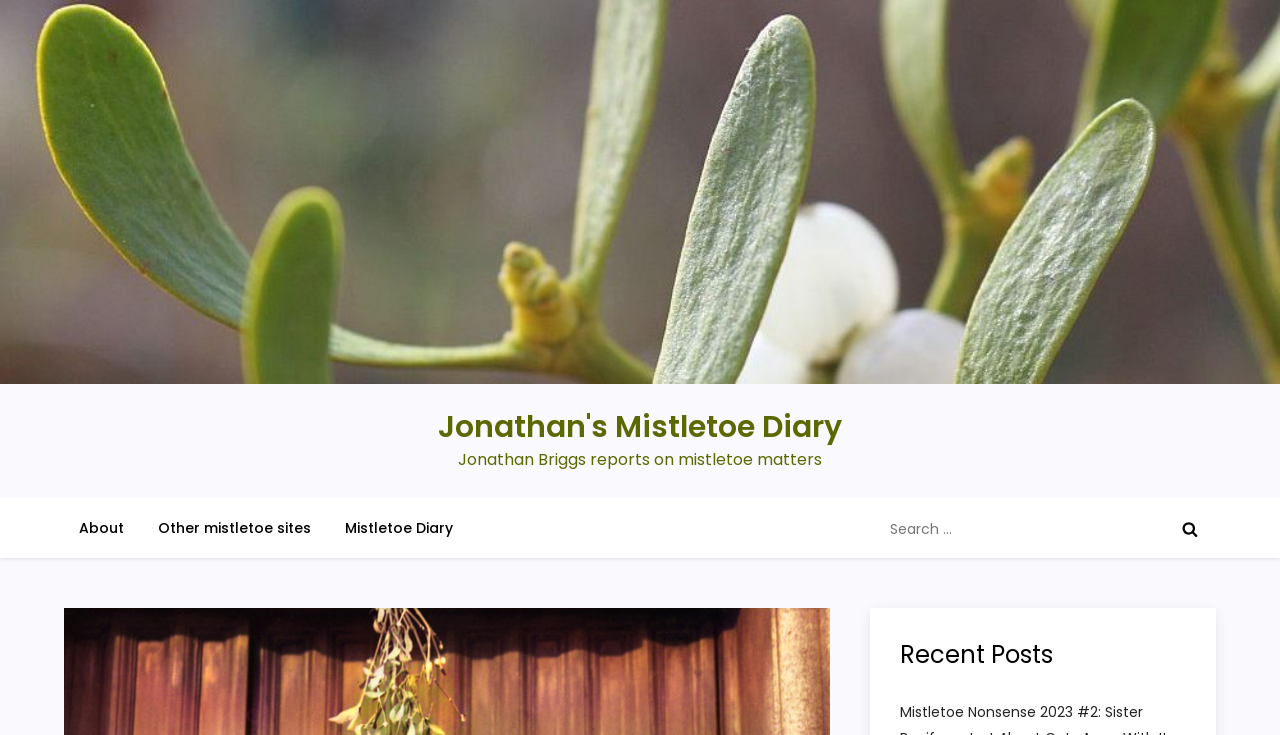Identify the bounding box coordinates for the UI element described as: "About".

[0.05, 0.678, 0.109, 0.759]